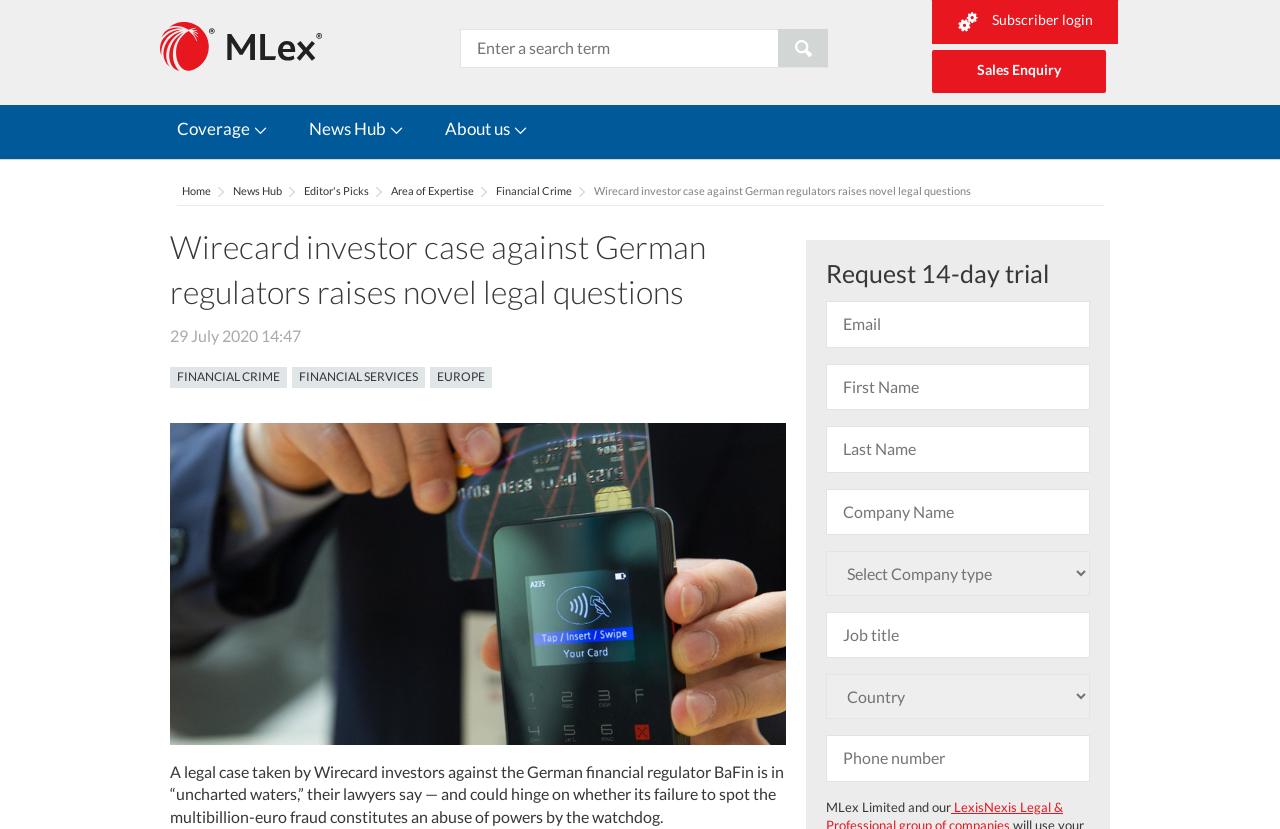Offer an in-depth caption of the entire webpage.

The webpage appears to be a news article or market insight page, with a focus on a legal case involving Wirecard investors and the German financial regulator BaFin. 

At the top of the page, there is a search box and a search button, allowing users to search for specific terms. To the right of the search box, there are several links, including "Sales Enquiry" and "Subscriber login". 

Below the search box, there are several navigation links, including "Coverage", "News Hub", and "About us". The "About us" link has a dropdown menu with additional links, including "Home", "News Hub", "Editor's Picks", "Area of Expertise", and "Financial Crime". 

The main content of the page is a news article with a heading that reads "Wirecard investor case against German regulators raises novel legal questions". The article is dated "29 July 2020 14:47" and is categorized under "FINANCIAL CRIME", "FINANCIAL SERVICES", and "EUROPE". 

The article features an image related to payment processing and a summary of the legal case, which involves Wirecard investors taking action against the German financial regulator BaFin. 

On the right side of the page, there is a section to request a 14-day trial, with several text boxes to input email, first name, last name, company name, job title, and phone number. There are also two combo boxes, but their contents are not specified.